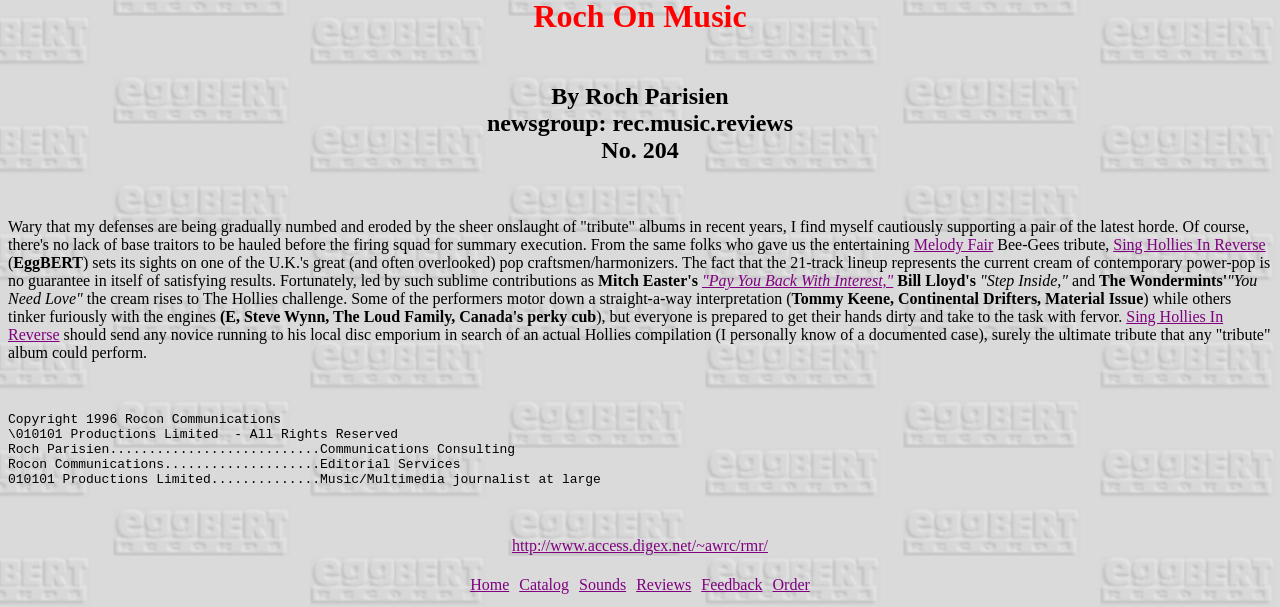Locate the bounding box of the UI element with the following description: "Home".

[0.367, 0.949, 0.398, 0.977]